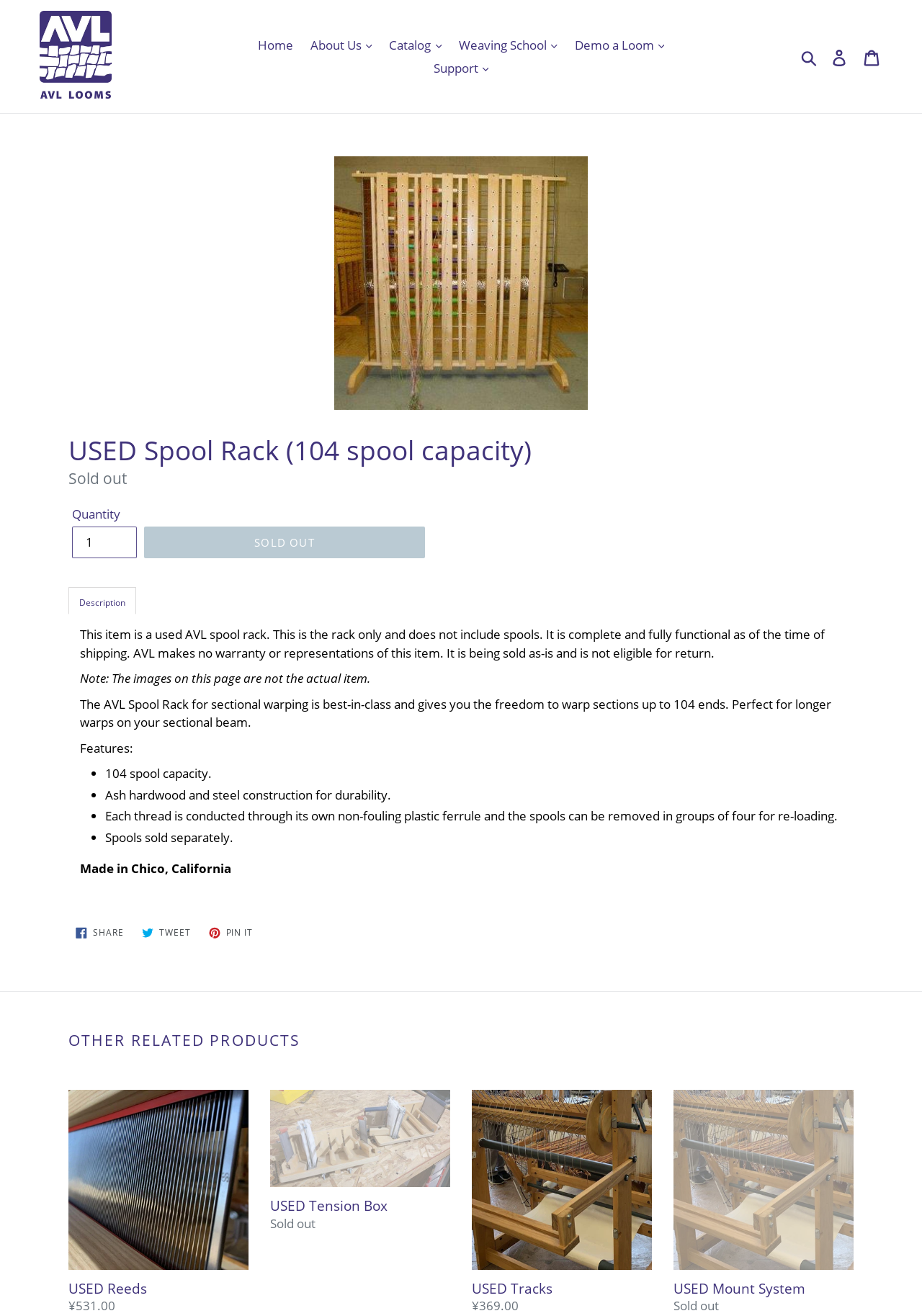Determine the bounding box coordinates of the element that should be clicked to execute the following command: "View the 'USED Reeds' product".

[0.074, 0.828, 0.27, 0.999]